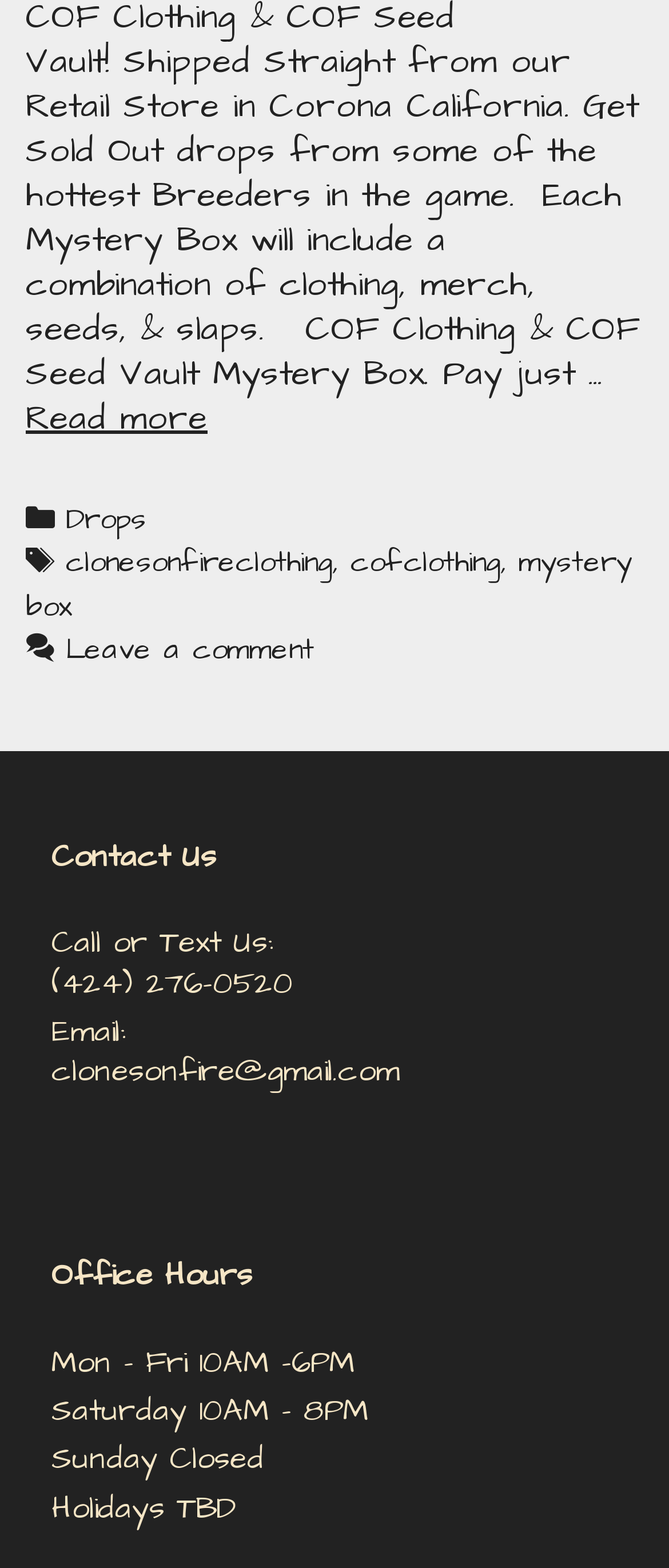Please identify the bounding box coordinates of the element's region that needs to be clicked to fulfill the following instruction: "Contact Us". The bounding box coordinates should consist of four float numbers between 0 and 1, i.e., [left, top, right, bottom].

[0.077, 0.532, 0.323, 0.56]